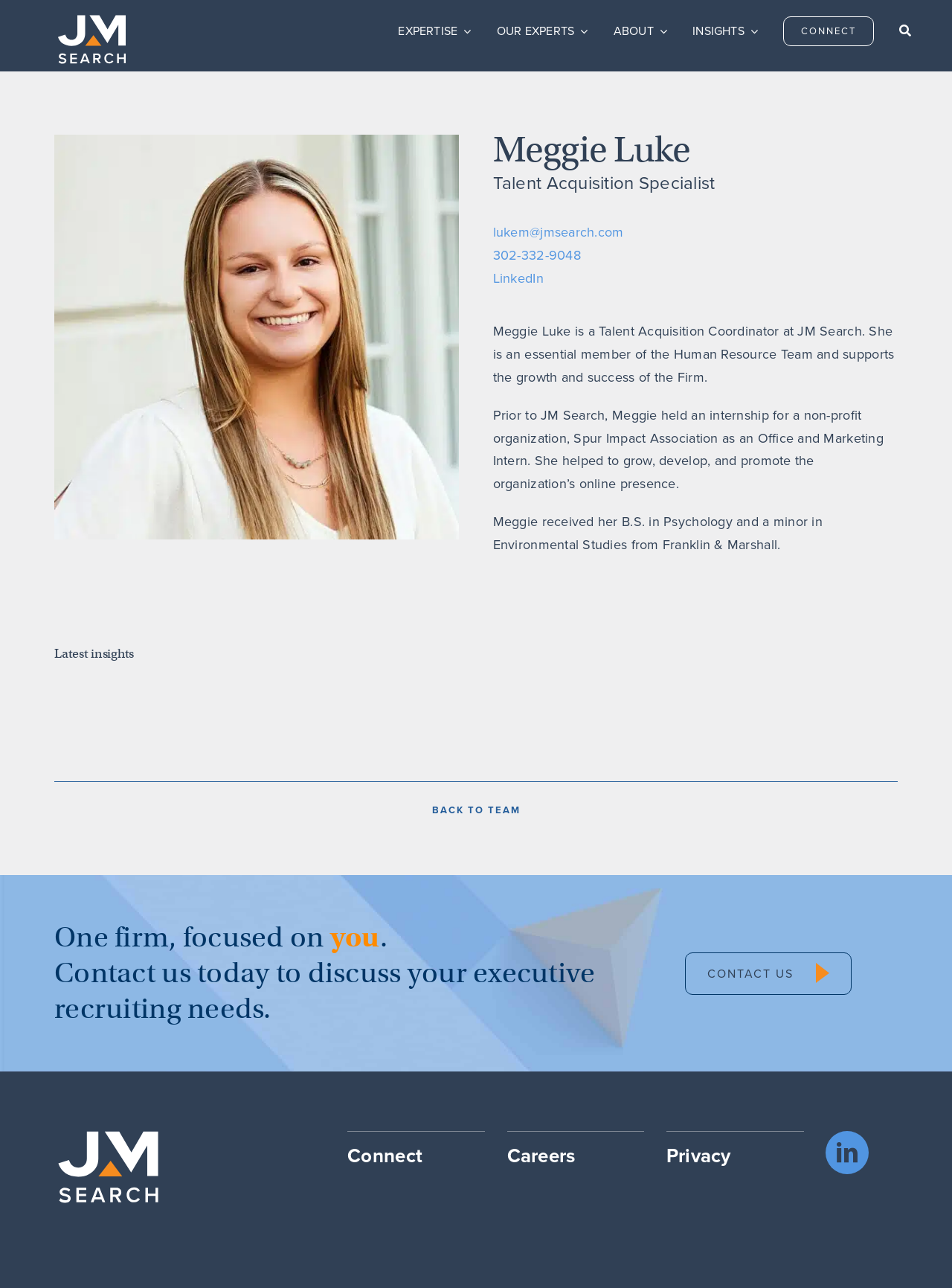What is the degree Meggie Luke received from Franklin & Marshall?
Please provide a comprehensive answer based on the contents of the image.

I found this information by reading the text description about Meggie Luke's education, which states that she received a B.S. in Psychology and a minor in Environmental Studies from Franklin & Marshall.